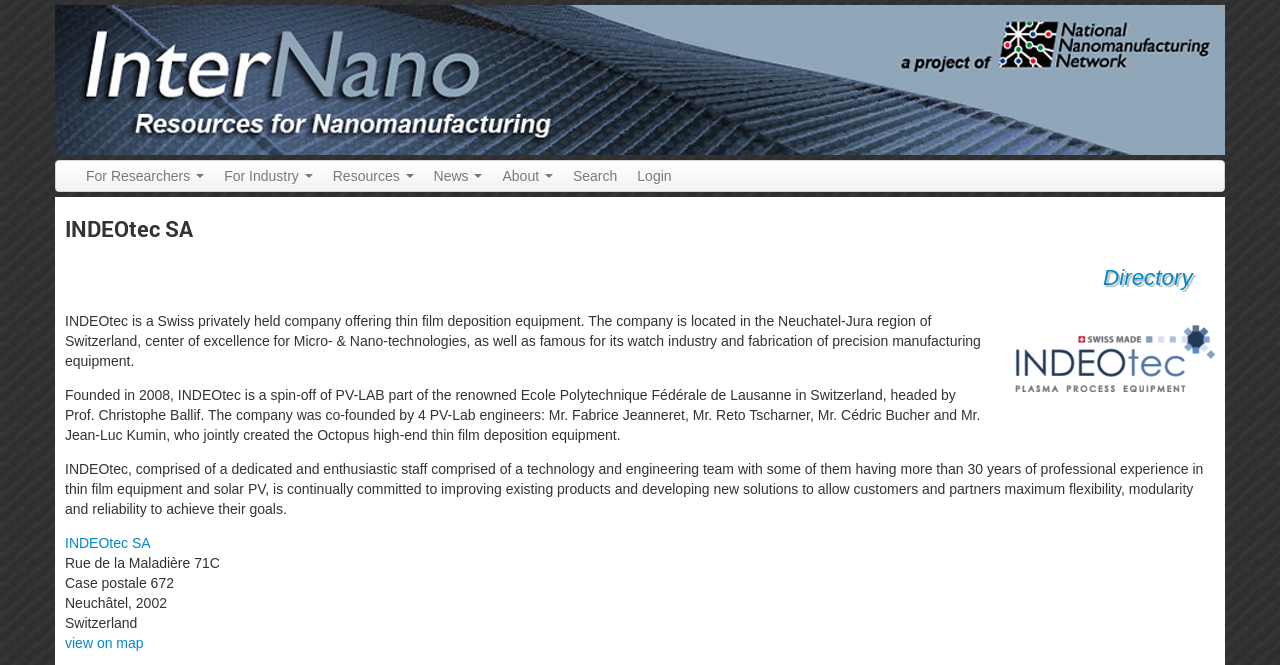Please indicate the bounding box coordinates of the element's region to be clicked to achieve the instruction: "Read more testimonials". Provide the coordinates as four float numbers between 0 and 1, i.e., [left, top, right, bottom].

None